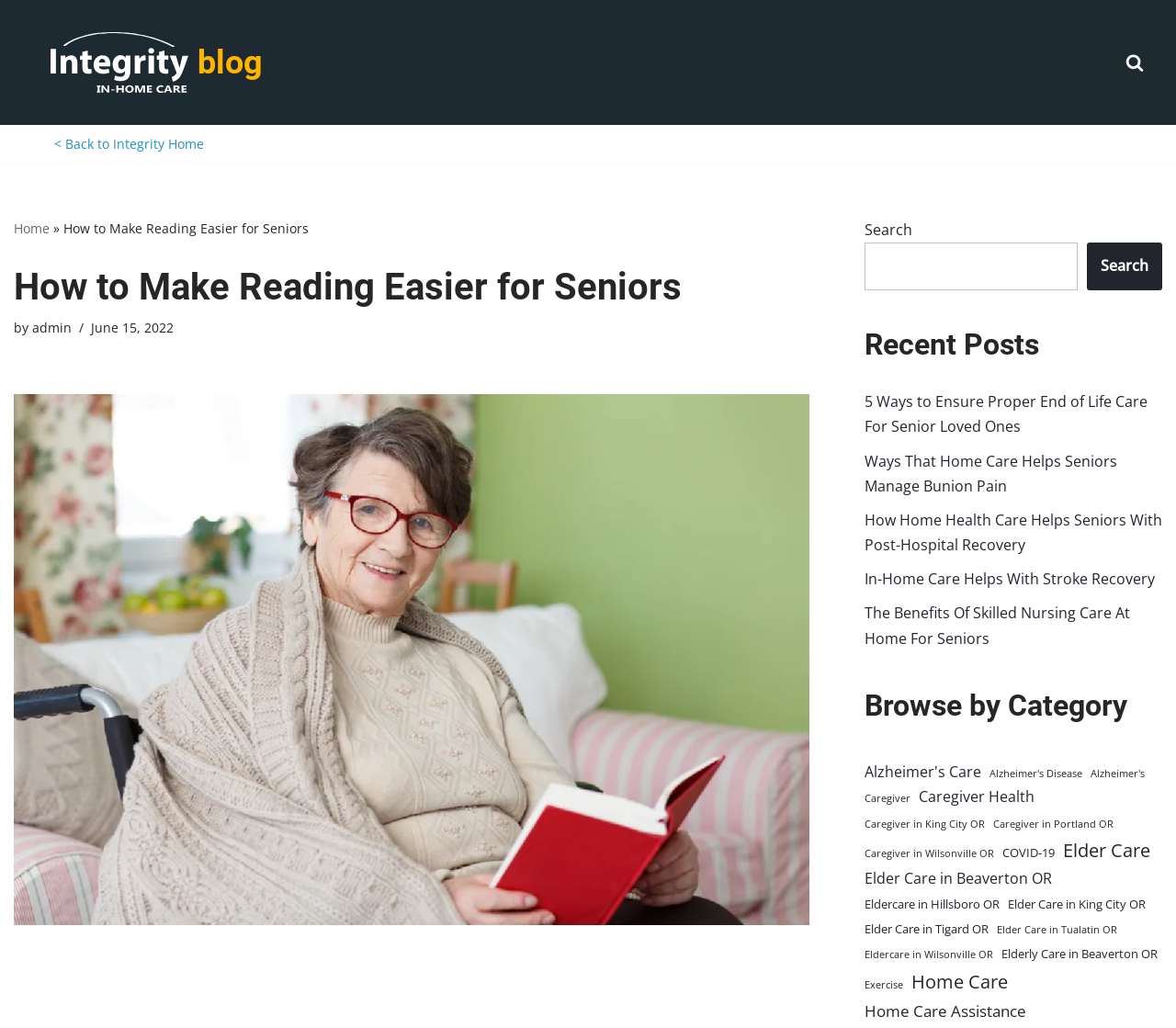Pinpoint the bounding box coordinates of the element you need to click to execute the following instruction: "Read the recent post '5 Ways to Ensure Proper End of Life Care For Senior Loved Ones'". The bounding box should be represented by four float numbers between 0 and 1, in the format [left, top, right, bottom].

[0.735, 0.381, 0.976, 0.425]